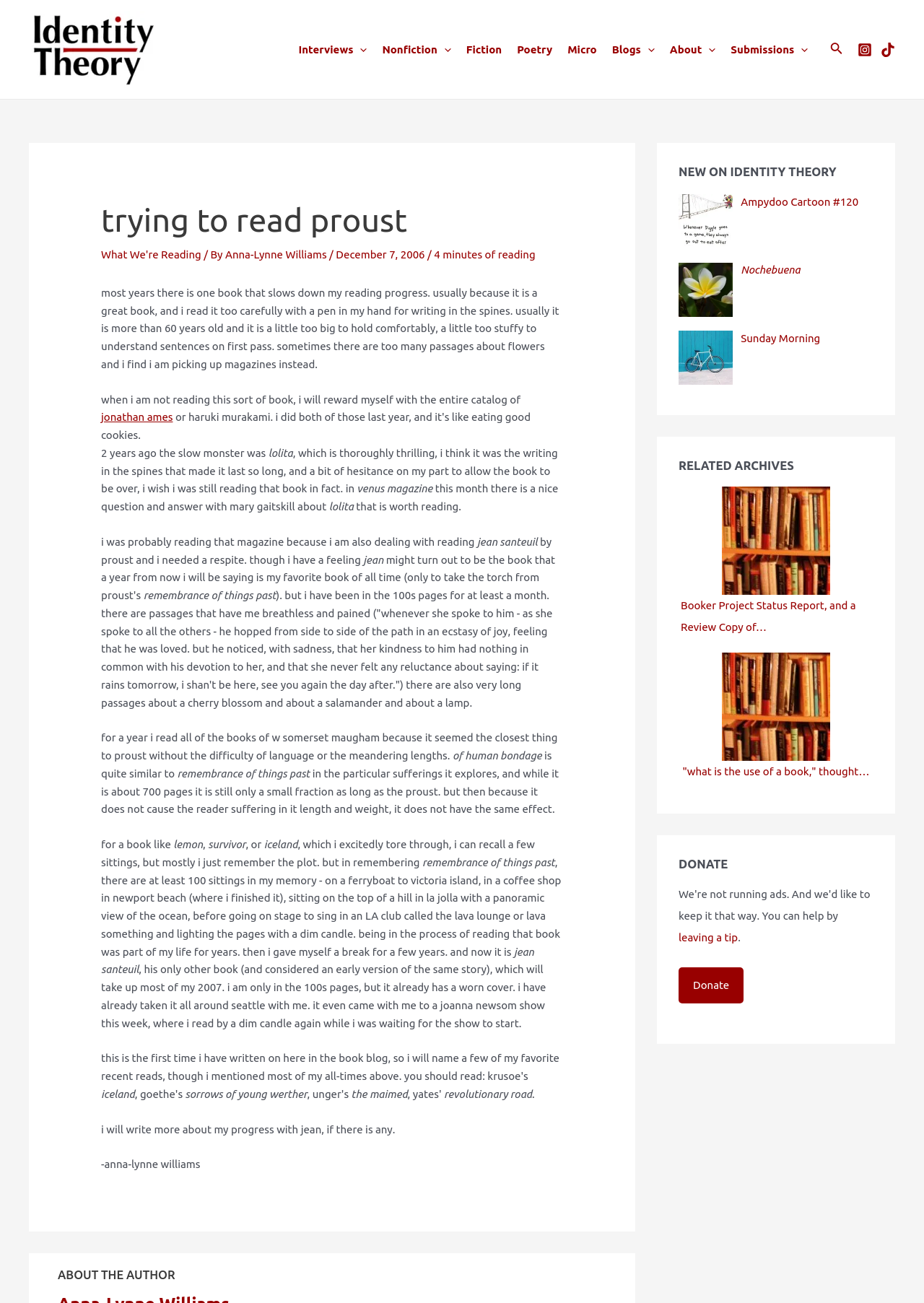Please locate the bounding box coordinates of the element's region that needs to be clicked to follow the instruction: "Read the 'Whenever Diggle goes to a game, they always go out to eat after Ampydoo Cartoon #120' article". The bounding box coordinates should be provided as four float numbers between 0 and 1, i.e., [left, top, right, bottom].

[0.802, 0.15, 0.929, 0.159]